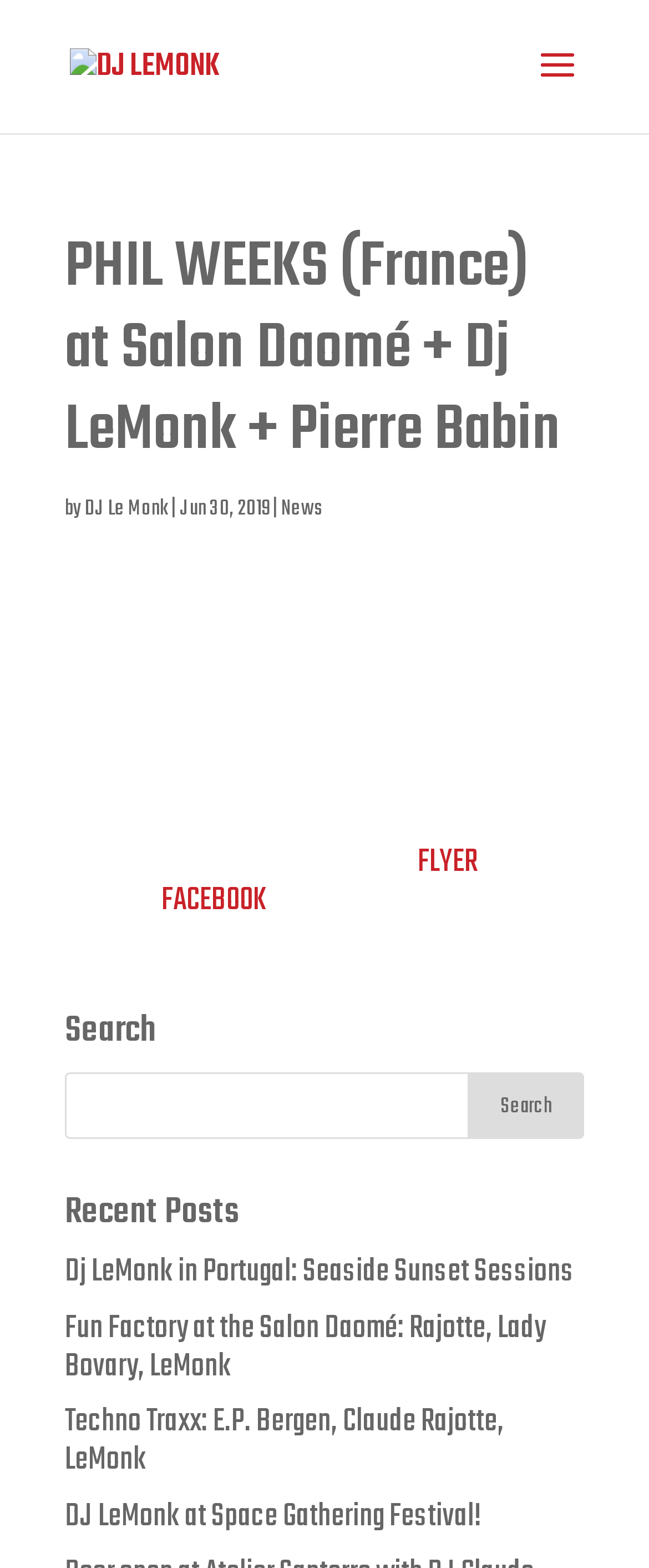Predict the bounding box of the UI element based on the description: "name="s"". The coordinates should be four float numbers between 0 and 1, formatted as [left, top, right, bottom].

[0.1, 0.684, 0.9, 0.727]